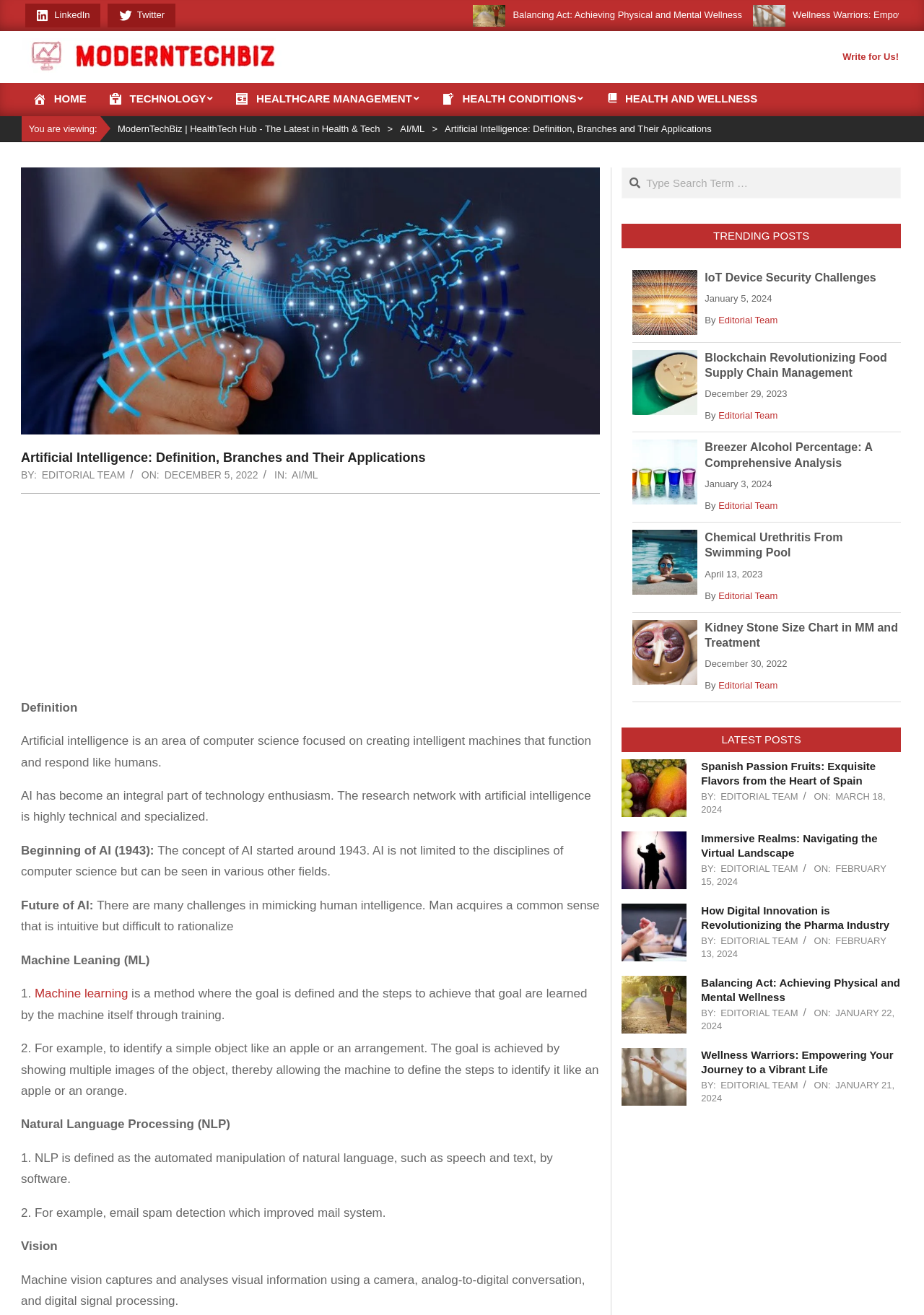Locate the bounding box coordinates of the element to click to perform the following action: 'Read the article about IoT Device Security Challenges'. The coordinates should be given as four float values between 0 and 1, in the form of [left, top, right, bottom].

[0.763, 0.205, 0.948, 0.217]